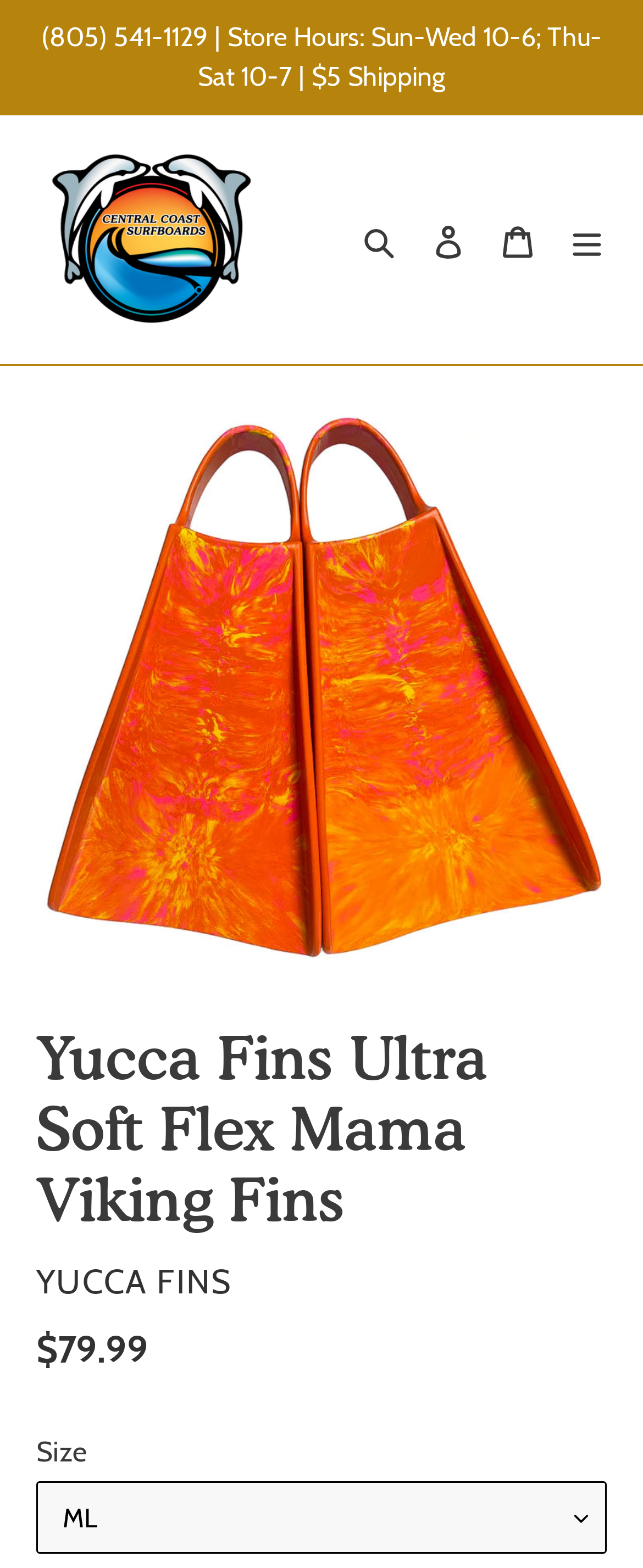Please answer the following question using a single word or phrase: What is the phone number for store inquiries?

(805) 541-1129